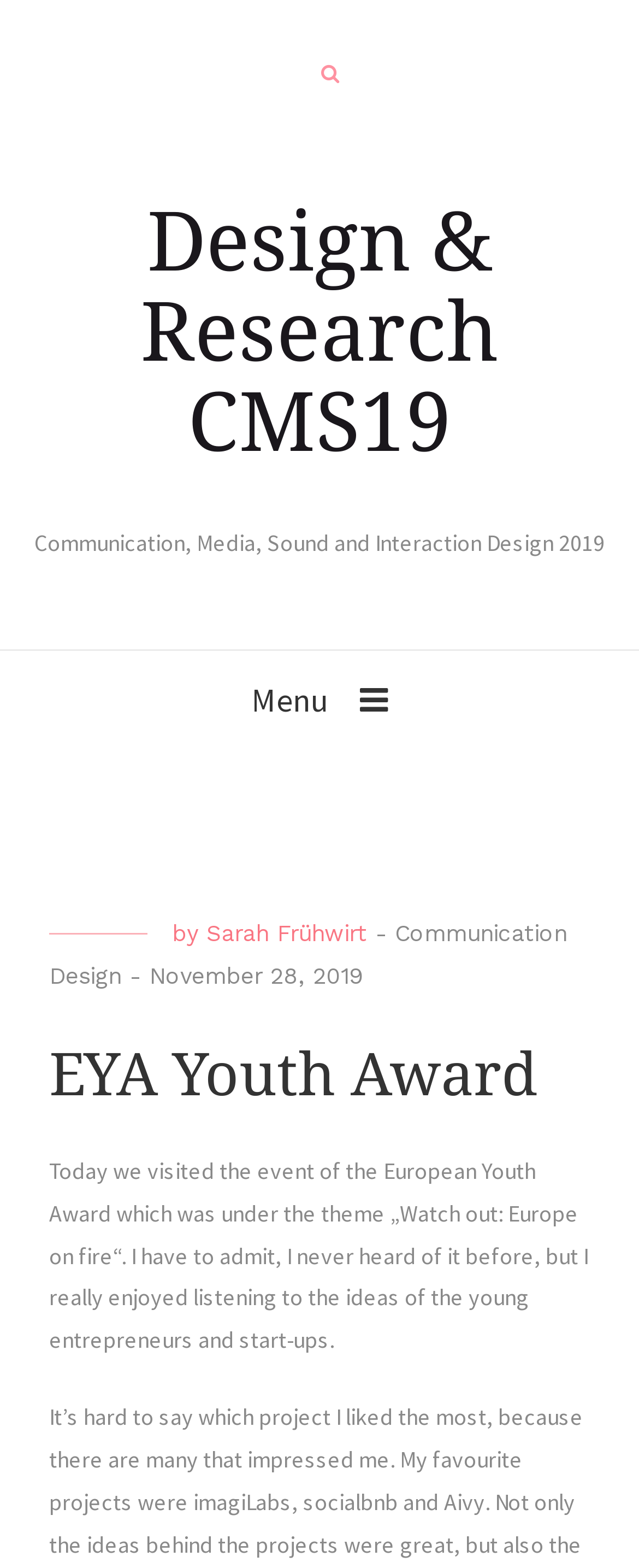What is the category of the design award?
Offer a detailed and exhaustive answer to the question.

I found this information by looking at the link element that contains the category, which is 'Communication Design'. This link is located in the header section of the webpage.